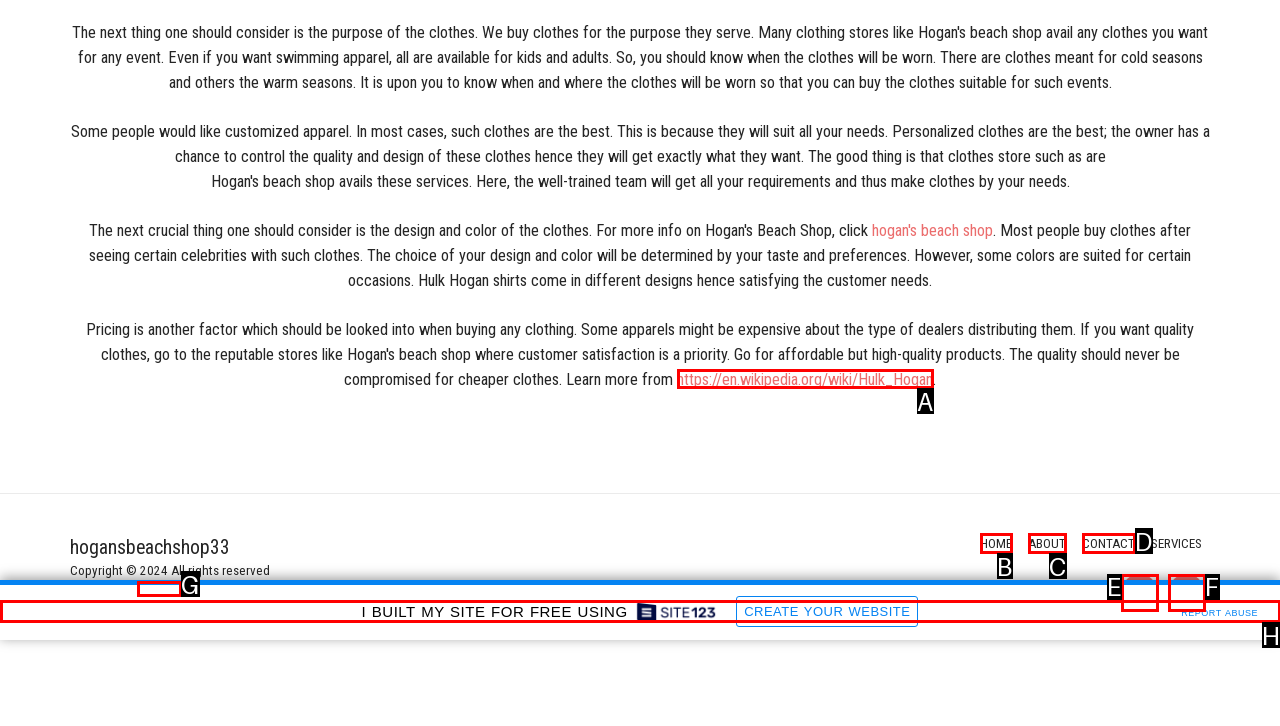Given the description: contact, select the HTML element that matches it best. Reply with the letter of the chosen option directly.

D